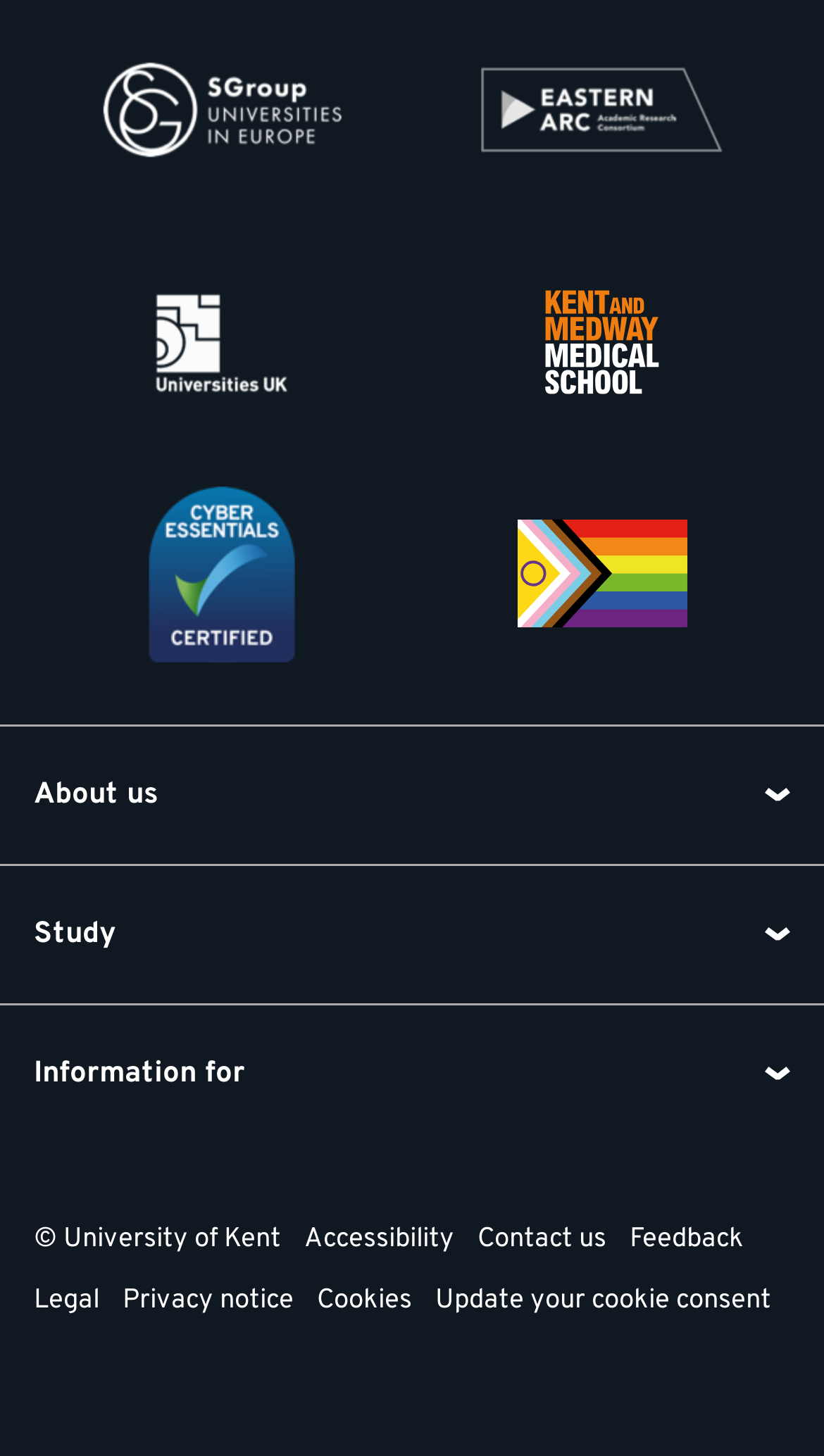Please indicate the bounding box coordinates for the clickable area to complete the following task: "View Study". The coordinates should be specified as four float numbers between 0 and 1, i.e., [left, top, right, bottom].

[0.041, 0.606, 0.959, 0.677]